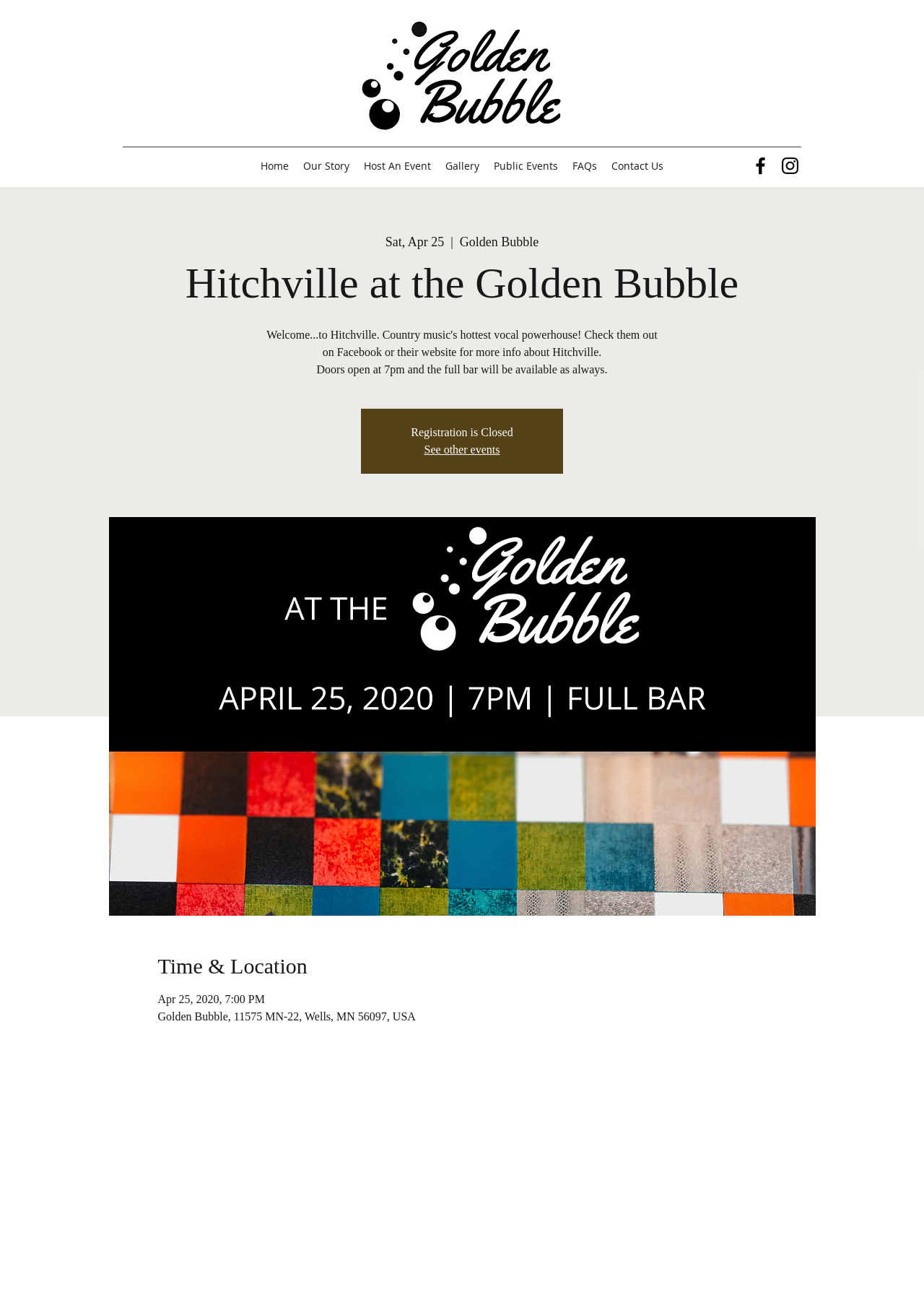Please provide a comprehensive answer to the question based on the screenshot: What time do the doors open?

I found the answer by looking at the static text element with the text 'Apr 25, 2020, 7:00 PM' which indicates the time of the event, and assuming that the doors open at the same time.